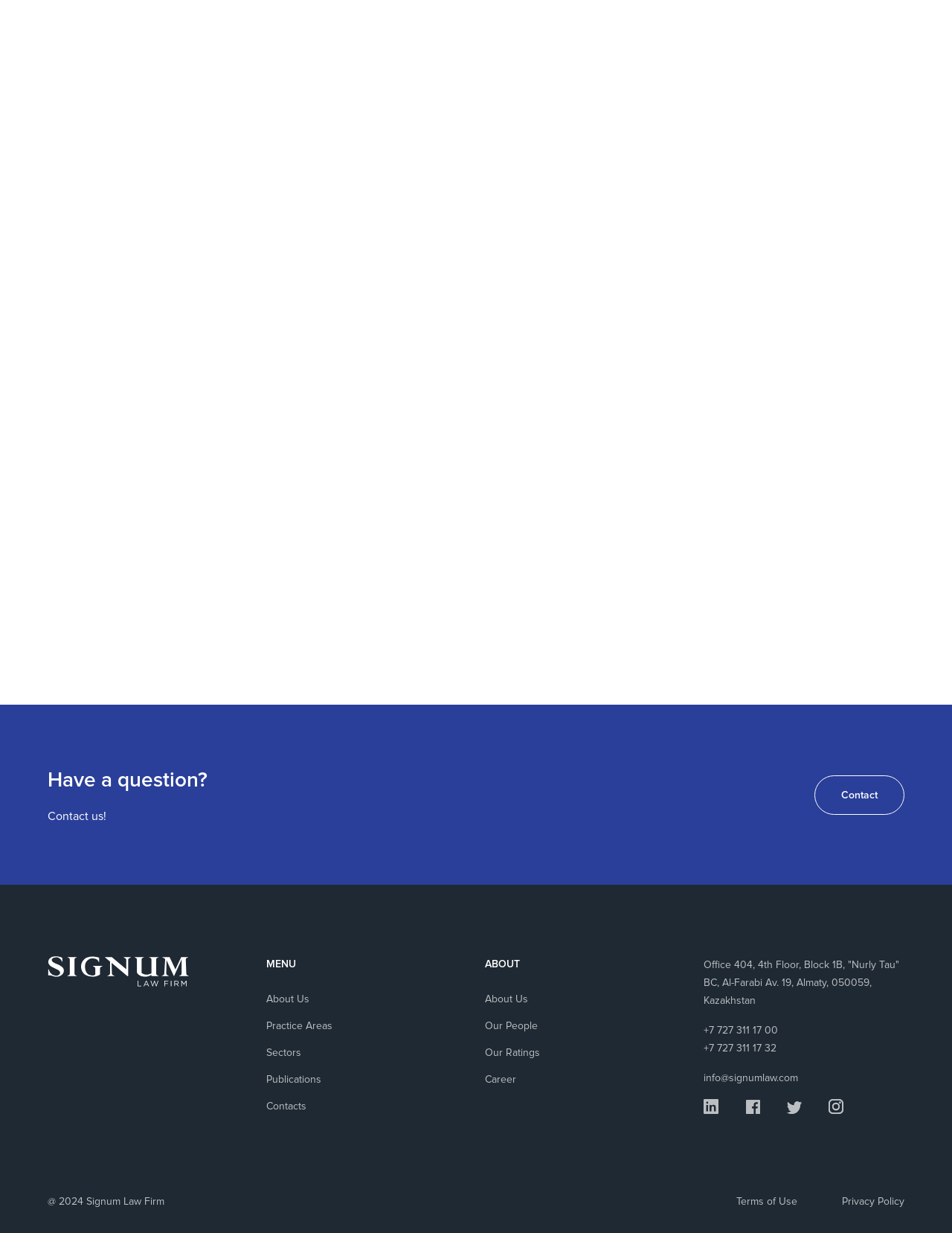For the following element description, predict the bounding box coordinates in the format (top-left x, top-left y, bottom-right x, bottom-right y). All values should be floating point numbers between 0 and 1. Description: Contact

[0.855, 0.629, 0.95, 0.661]